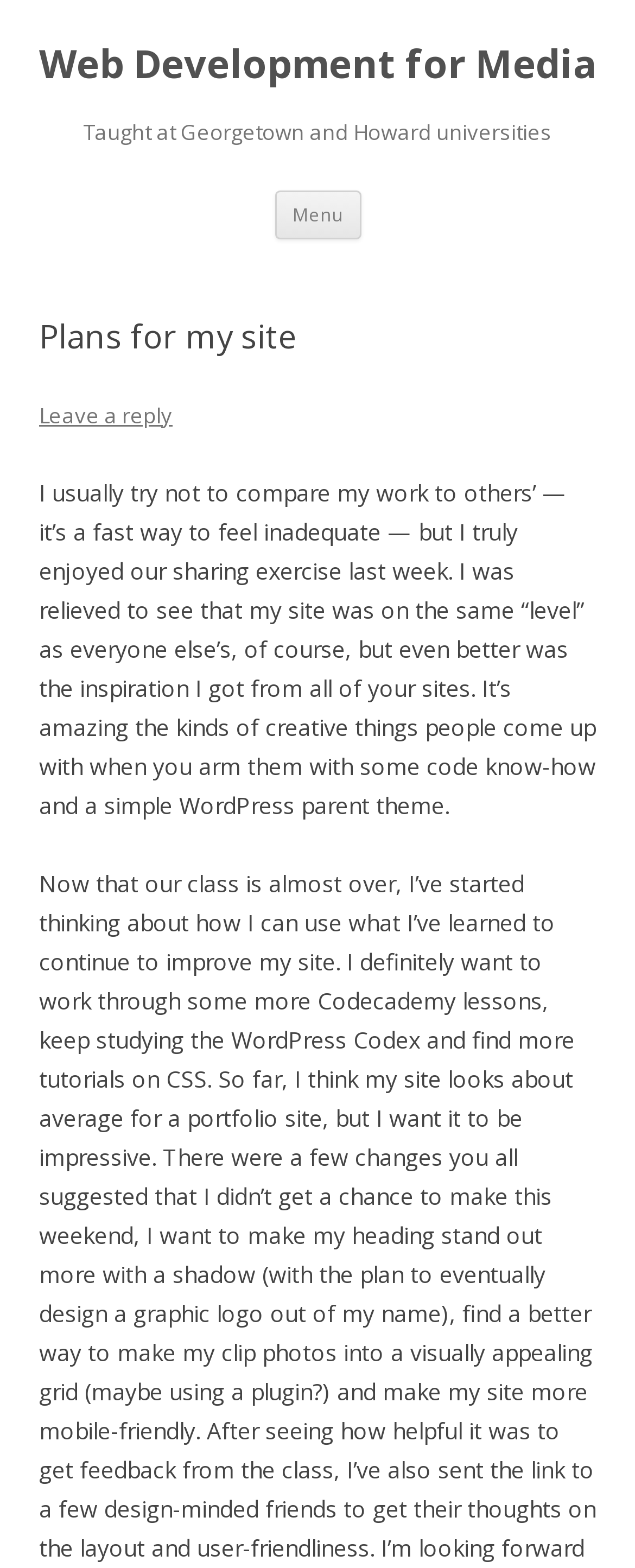What is the theme of the website?
Please look at the screenshot and answer using one word or phrase.

Web Development